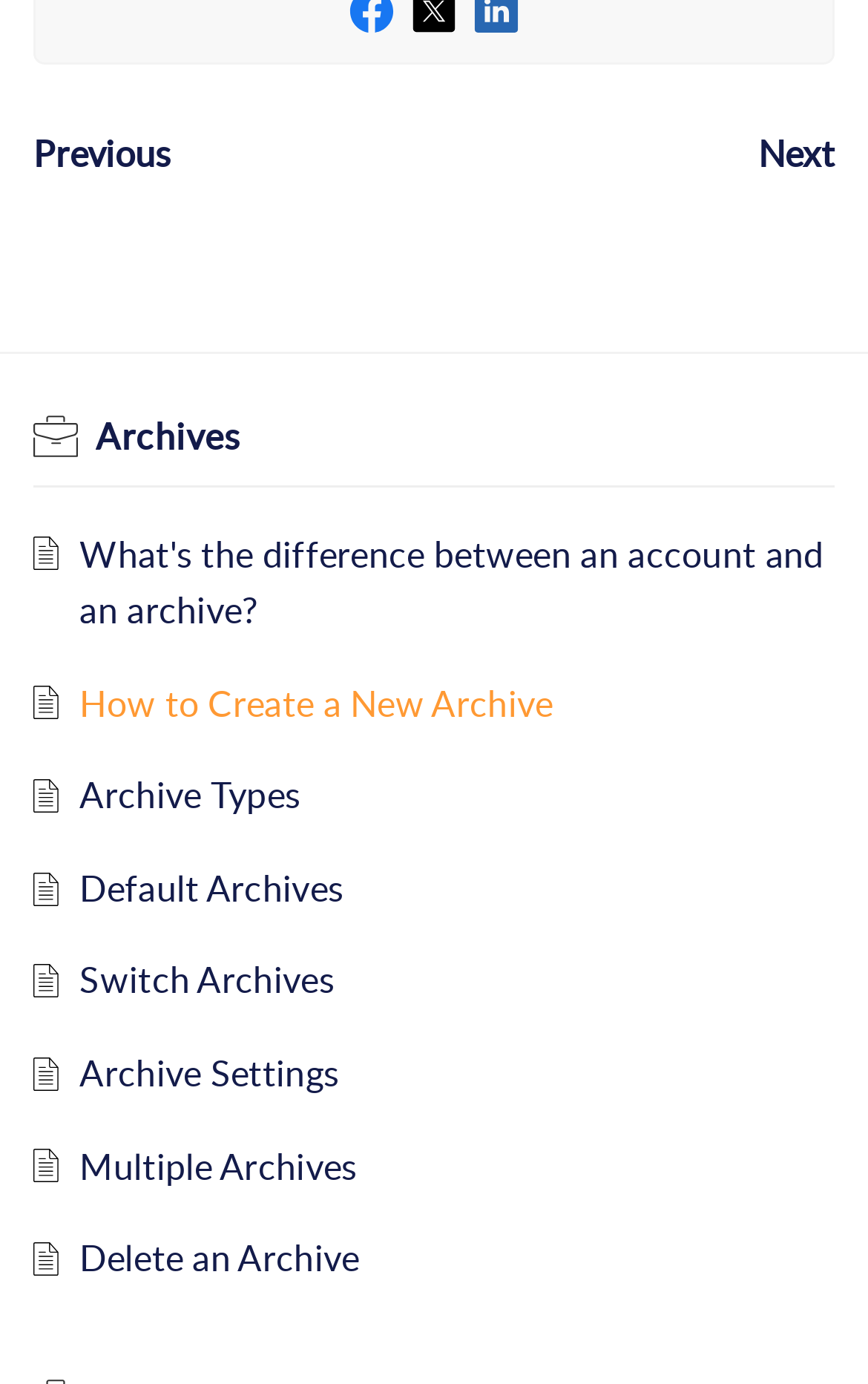Locate the UI element described as follows: "Previous". Return the bounding box coordinates as four float numbers between 0 and 1 in the order [left, top, right, bottom].

[0.038, 0.094, 0.197, 0.129]